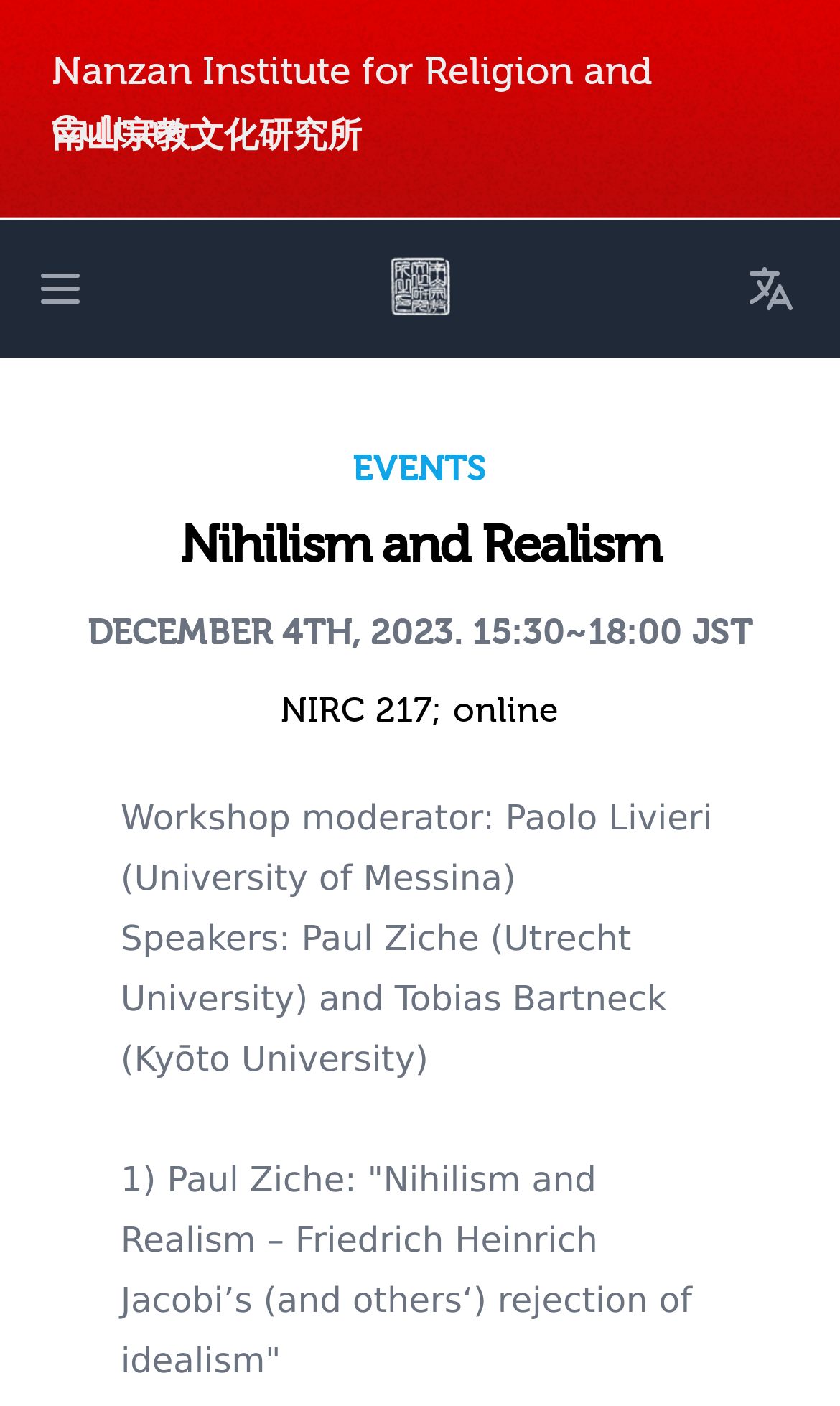What is the date and time of the event?
Answer the question in a detailed and comprehensive manner.

The date and time of the event can be found in the heading 'DECEMBER 4TH, 2023. 15:30~18:00 JST' on the page, which provides the exact date and time of the event.